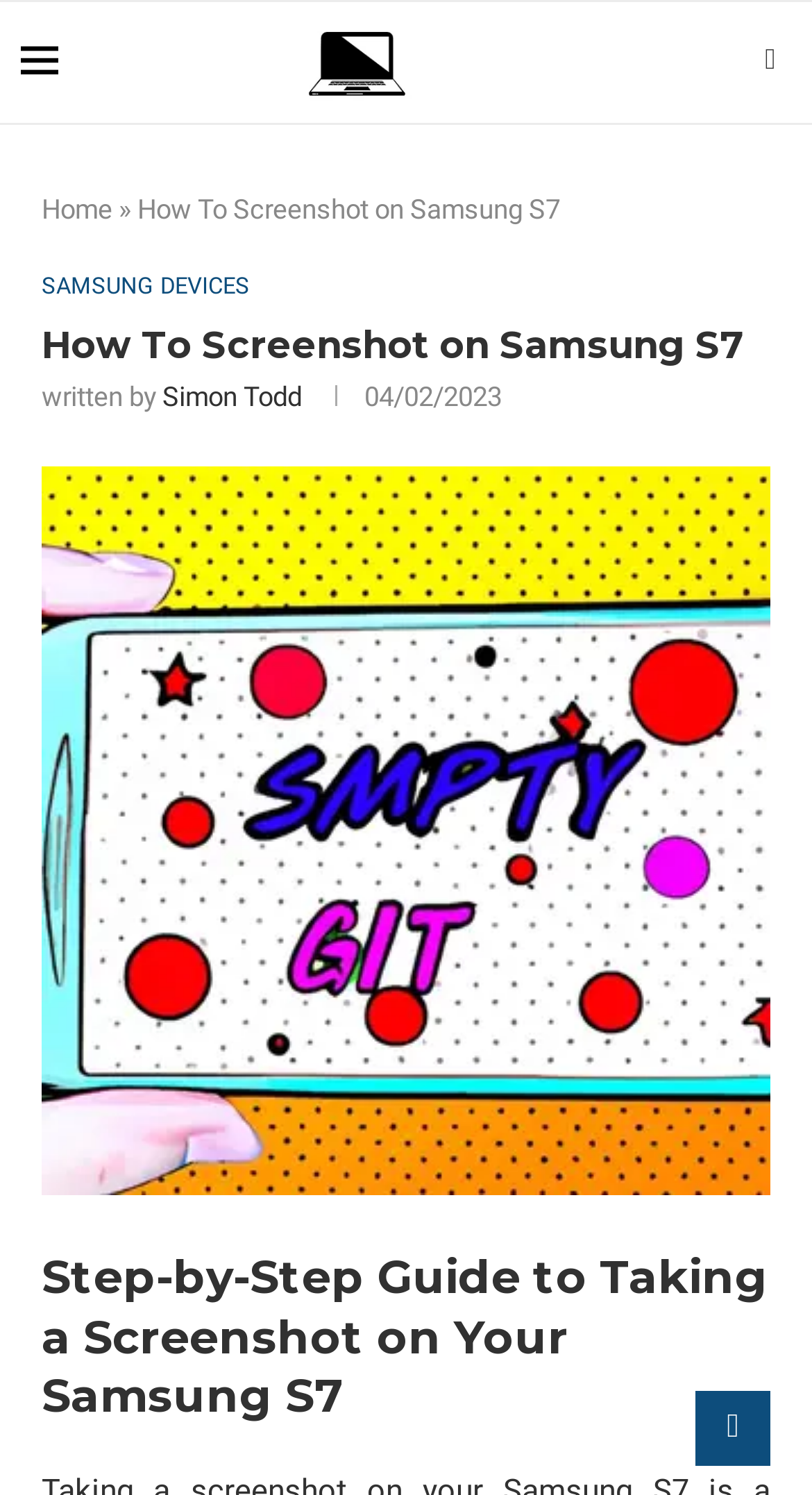Please provide a brief answer to the following inquiry using a single word or phrase:
What is the title of the step-by-step guide?

Step-by-Step Guide to Taking a Screenshot on Your Samsung S7